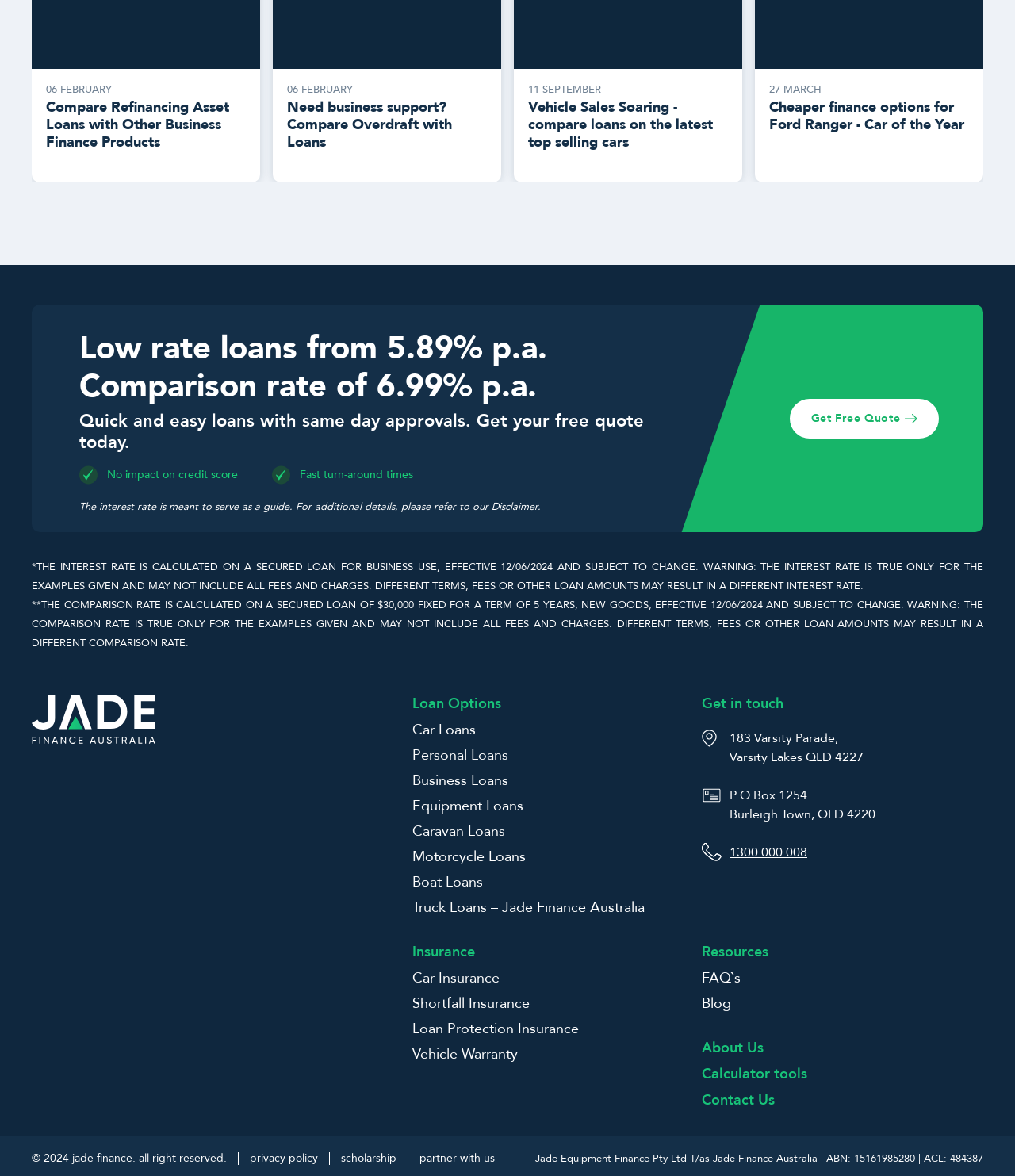Answer the question below with a single word or a brief phrase: 
What is the phone number of Jade Finance Australia?

1300 000 008